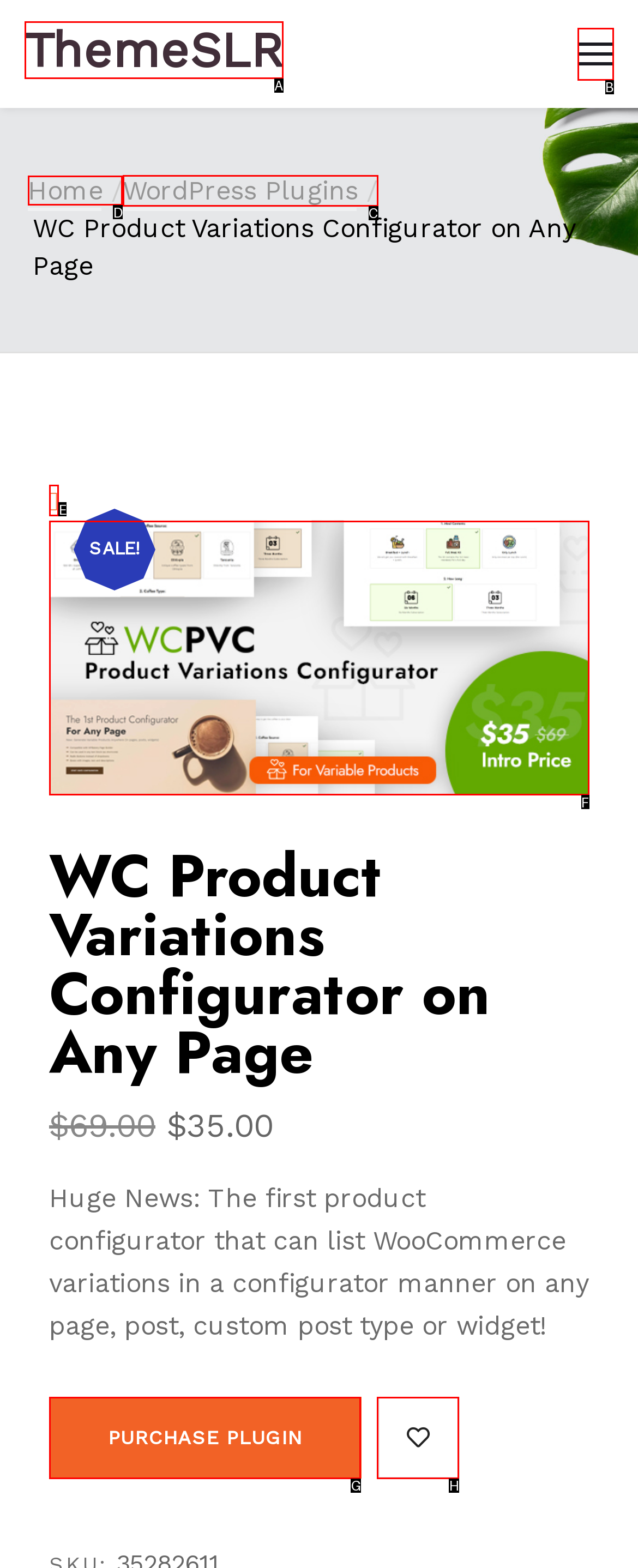Select the correct option from the given choices to perform this task: Go to Home page. Provide the letter of that option.

D